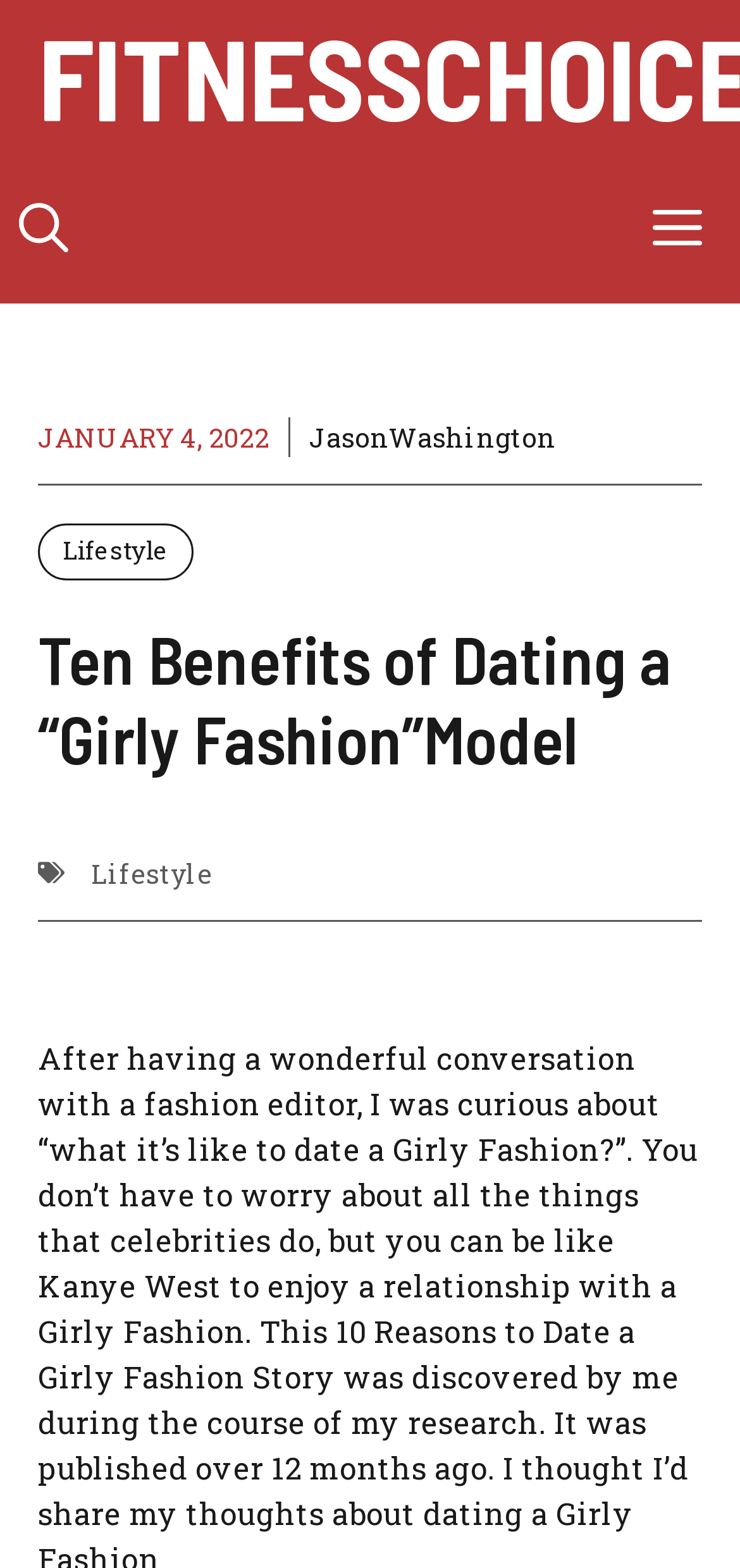What is the date of the article?
Using the visual information, respond with a single word or phrase.

JANUARY 4, 2022